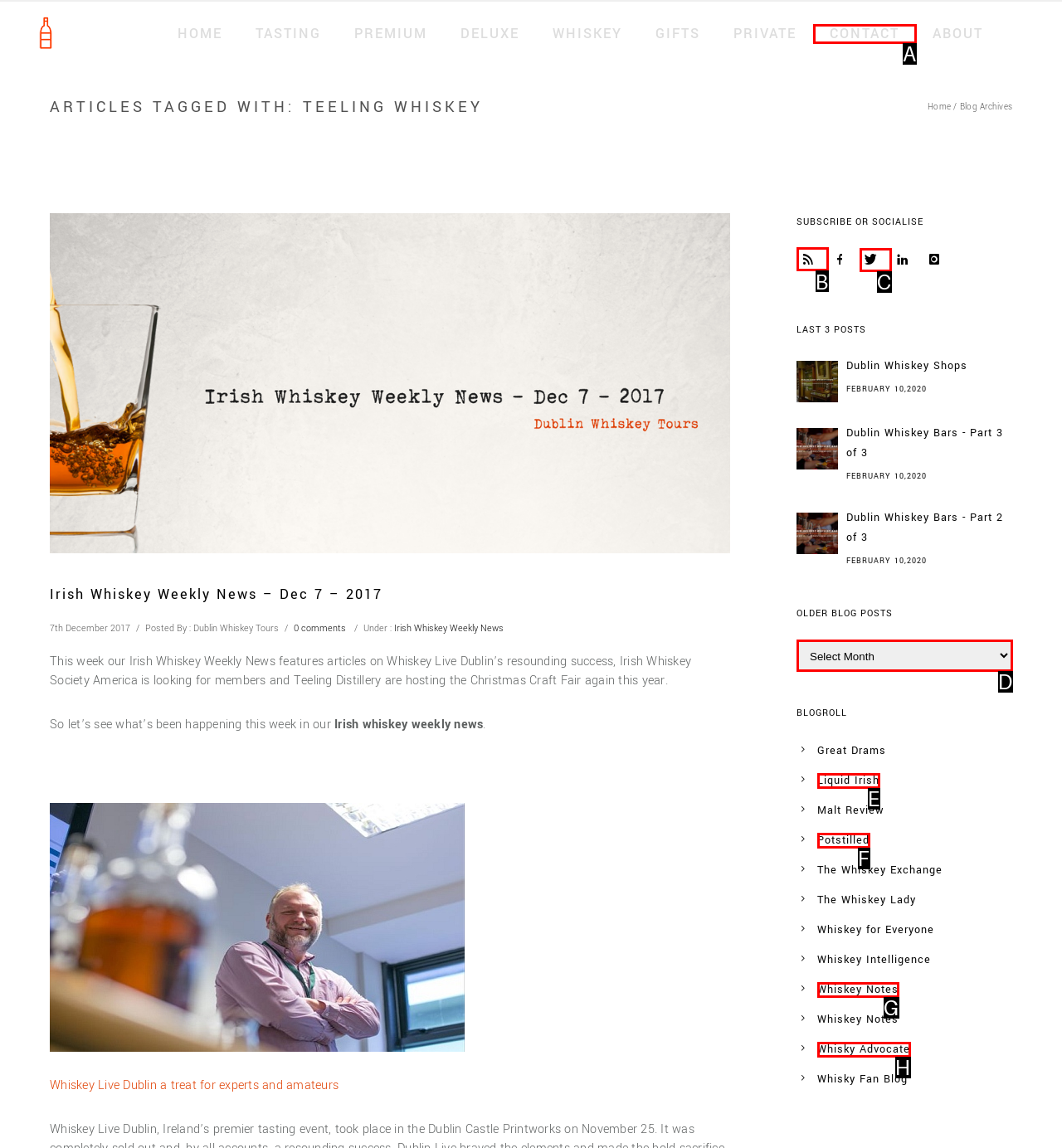From the given options, tell me which letter should be clicked to complete this task: select a review from the dropdown
Answer with the letter only.

None